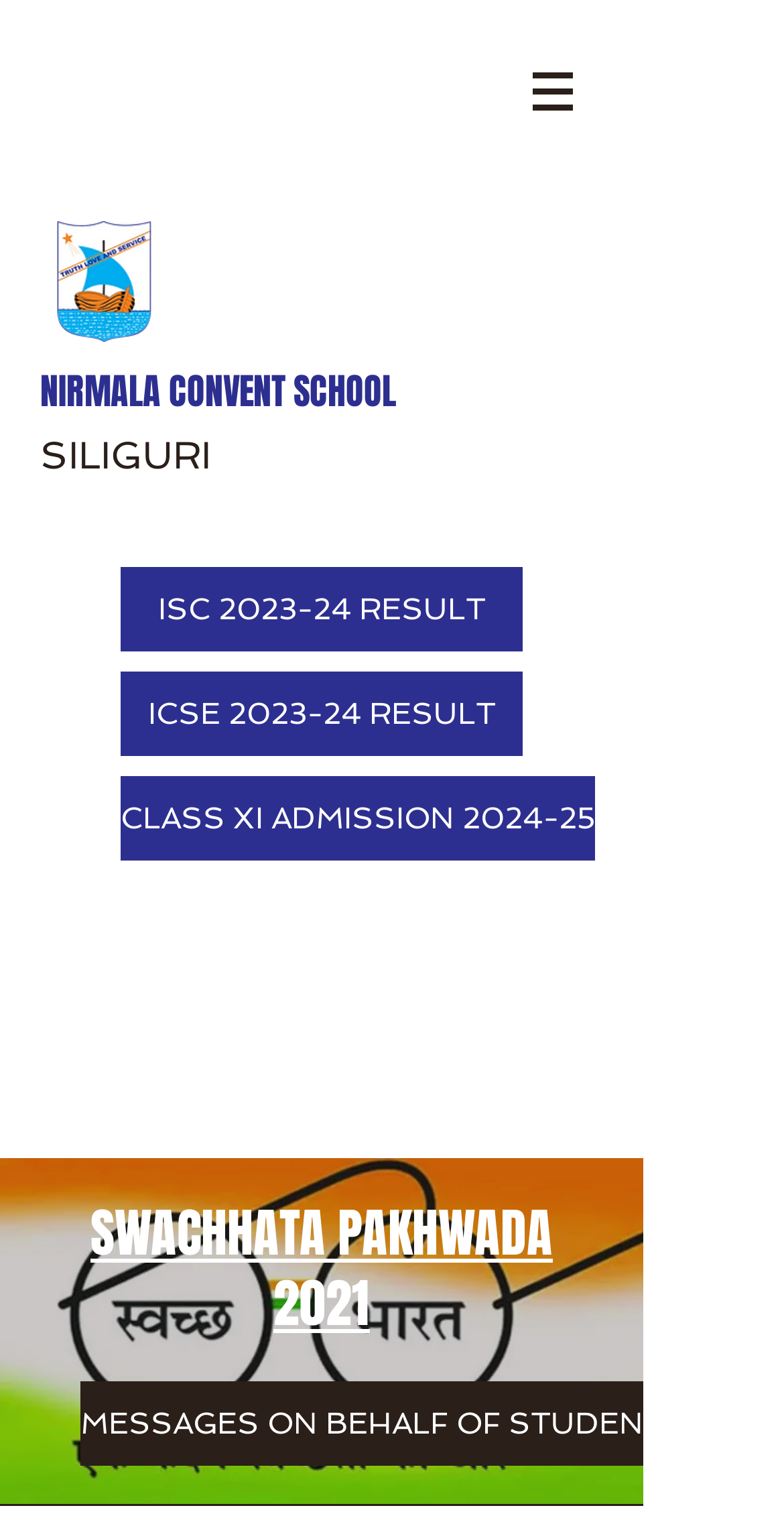Provide a one-word or short-phrase answer to the question:
What is the contact number of the school?

0353 259 0031